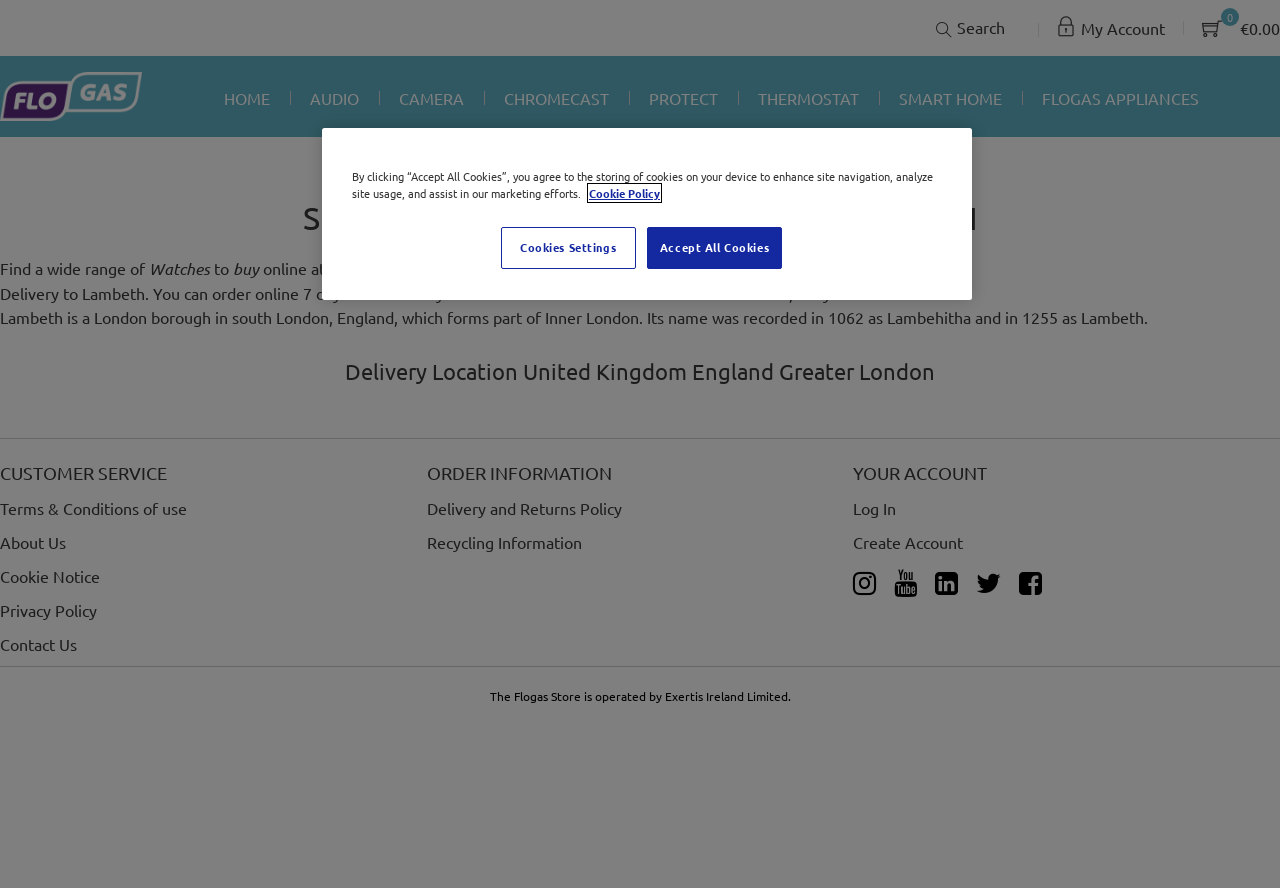Find the bounding box coordinates for the area you need to click to carry out the instruction: "View Flogas". The coordinates should be four float numbers between 0 and 1, indicated as [left, top, right, bottom].

[0.0, 0.094, 0.111, 0.117]